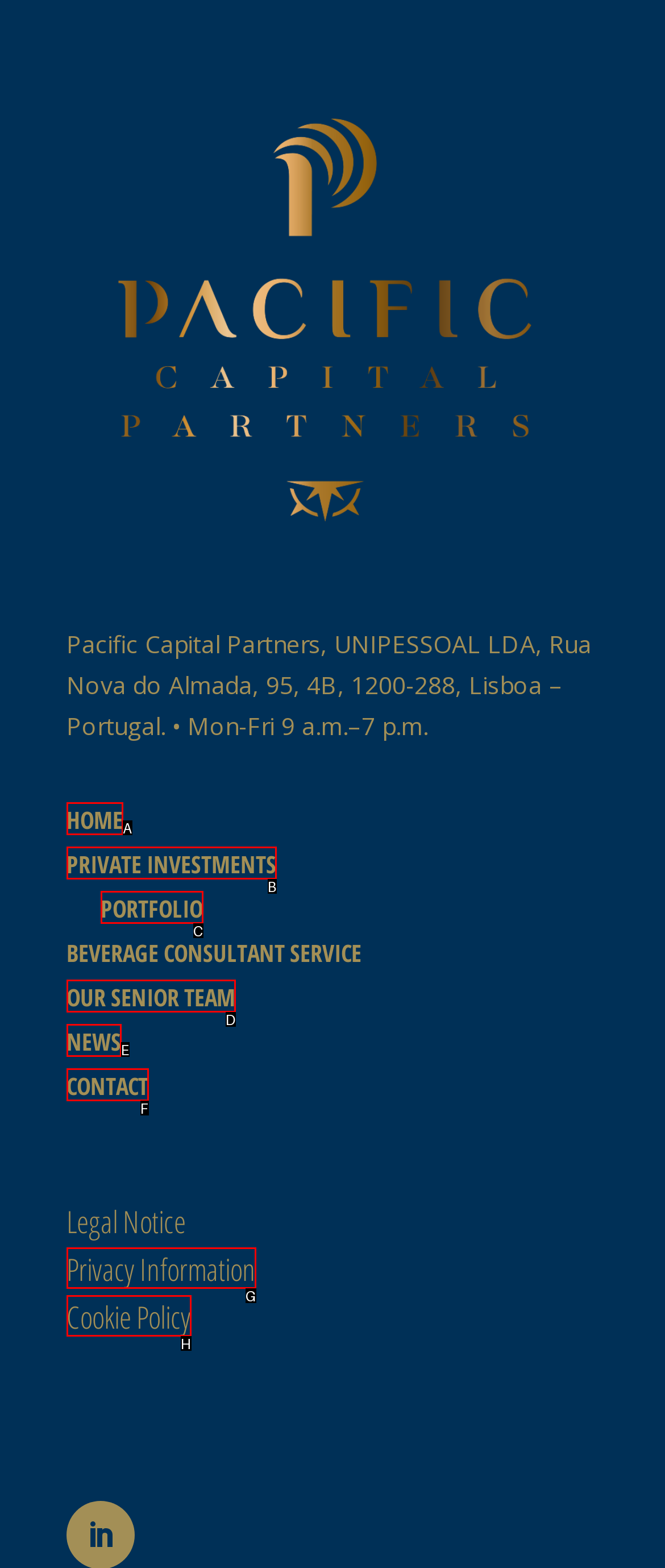Which option corresponds to the following element description: NEWS?
Please provide the letter of the correct choice.

E